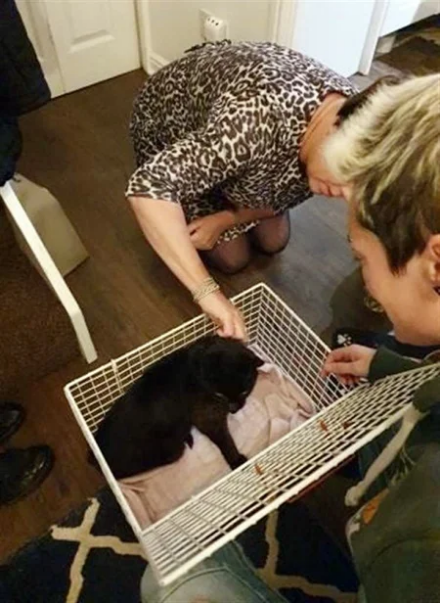What is the pattern on the woman's outfit?
Answer the question with as much detail as possible.

The detailed answer can be obtained by carefully reading the caption, which describes the woman on the left as dressed in a stylish leopard print outfit.